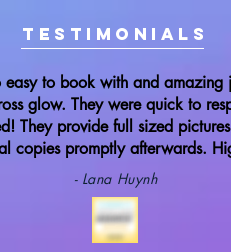Respond concisely with one word or phrase to the following query:
What is the name of the satisfied customer?

Lana Huynh